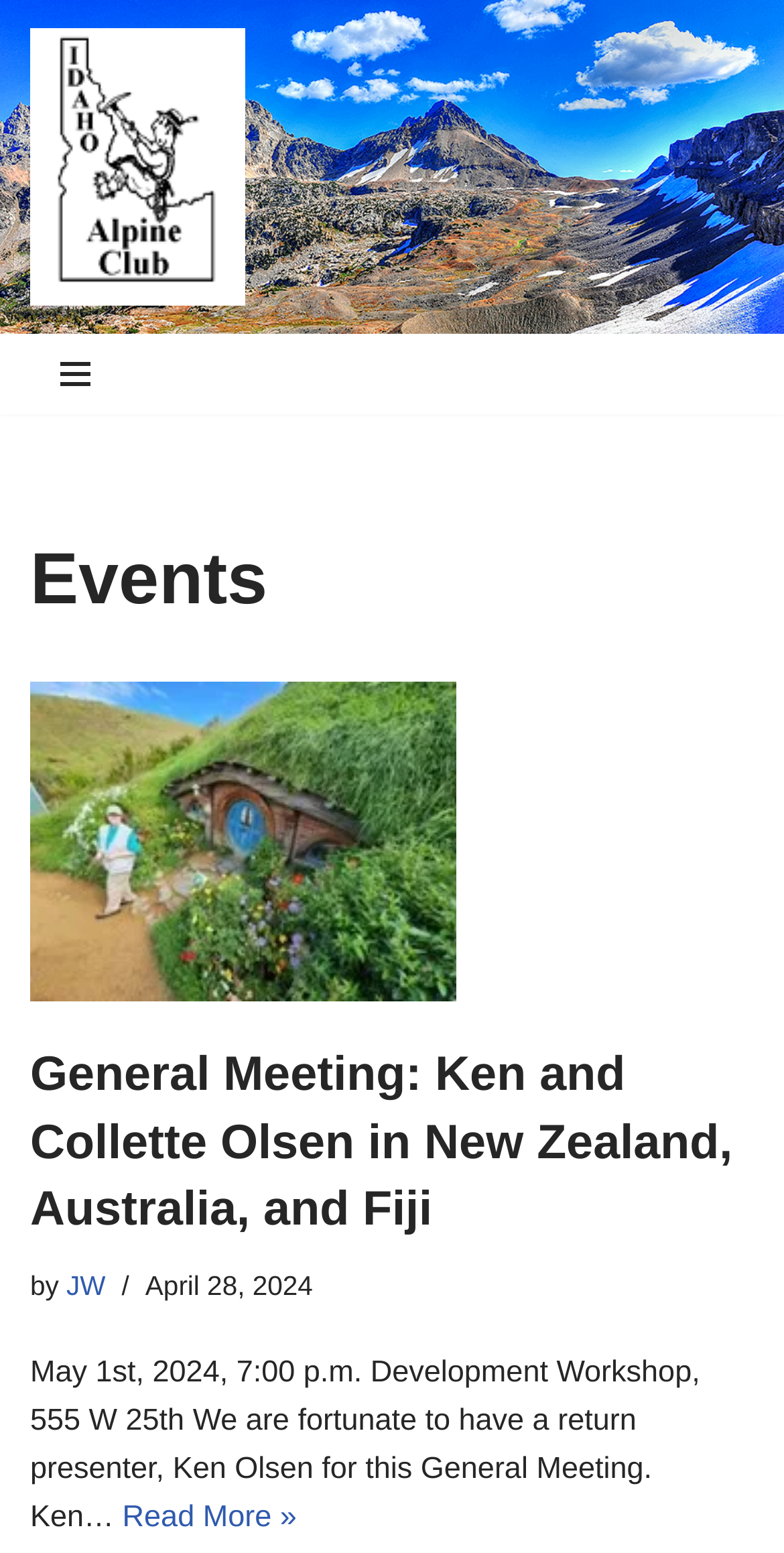Predict the bounding box of the UI element based on the description: "Programmes". The coordinates should be four float numbers between 0 and 1, formatted as [left, top, right, bottom].

None